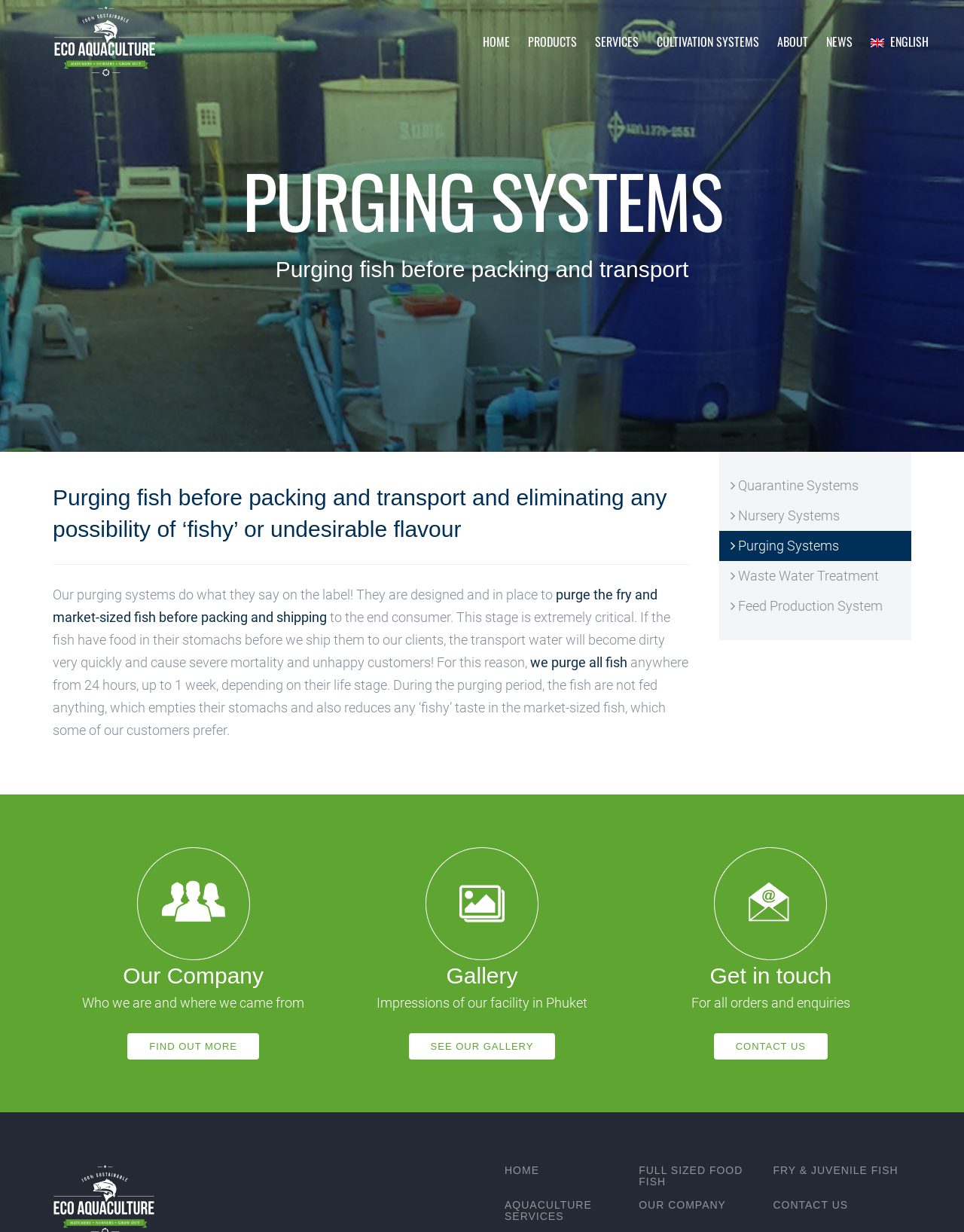Respond to the following question with a brief word or phrase:
What is the purpose of purging systems?

Eliminate fishy flavor